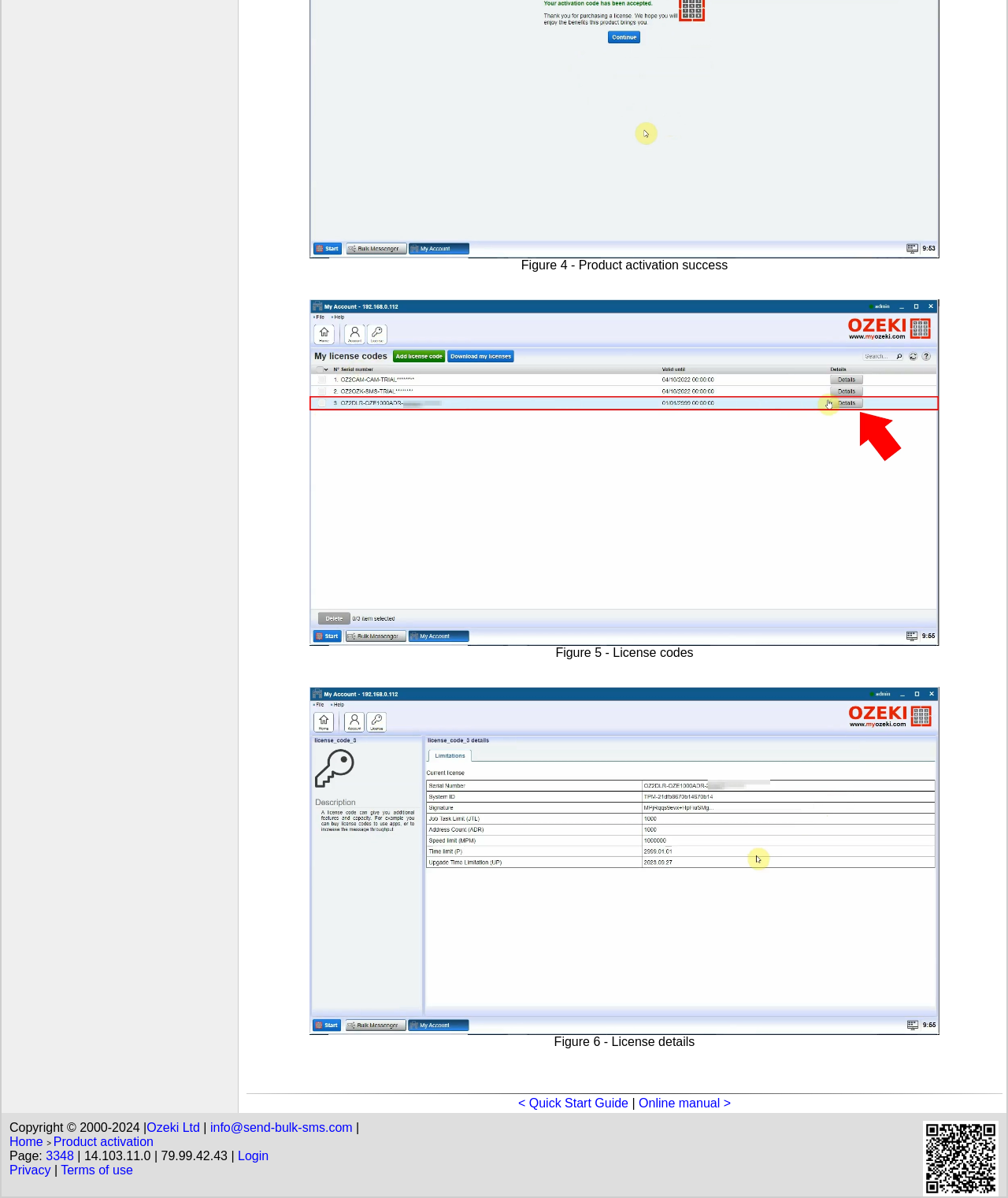Please examine the image and answer the question with a detailed explanation:
How many figures are on this page?

I counted the number of figure elements on the page, which are Figure 4, Figure 5, and Figure 6, so there are 3 figures in total.